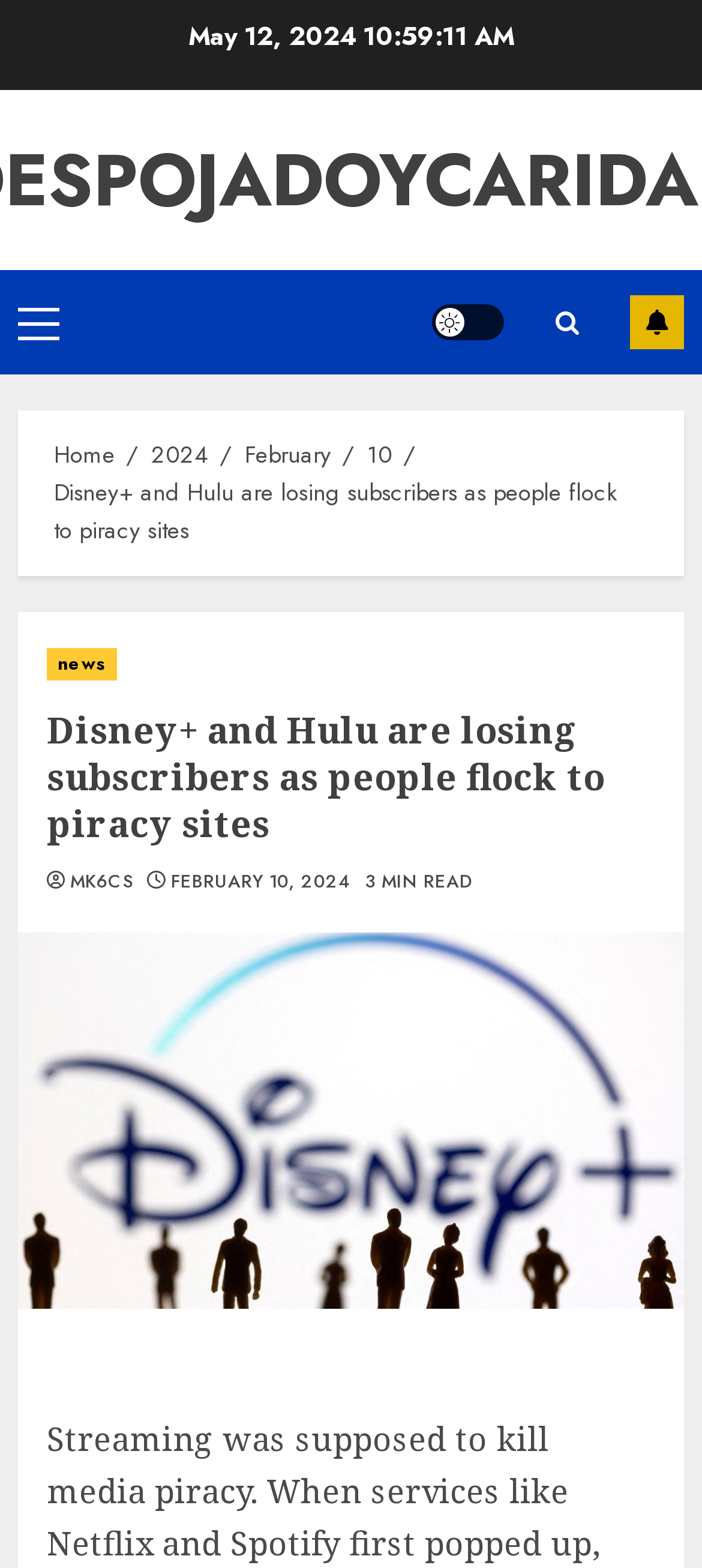How long does it take to read the article?
Use the image to answer the question with a single word or phrase.

3 MIN READ